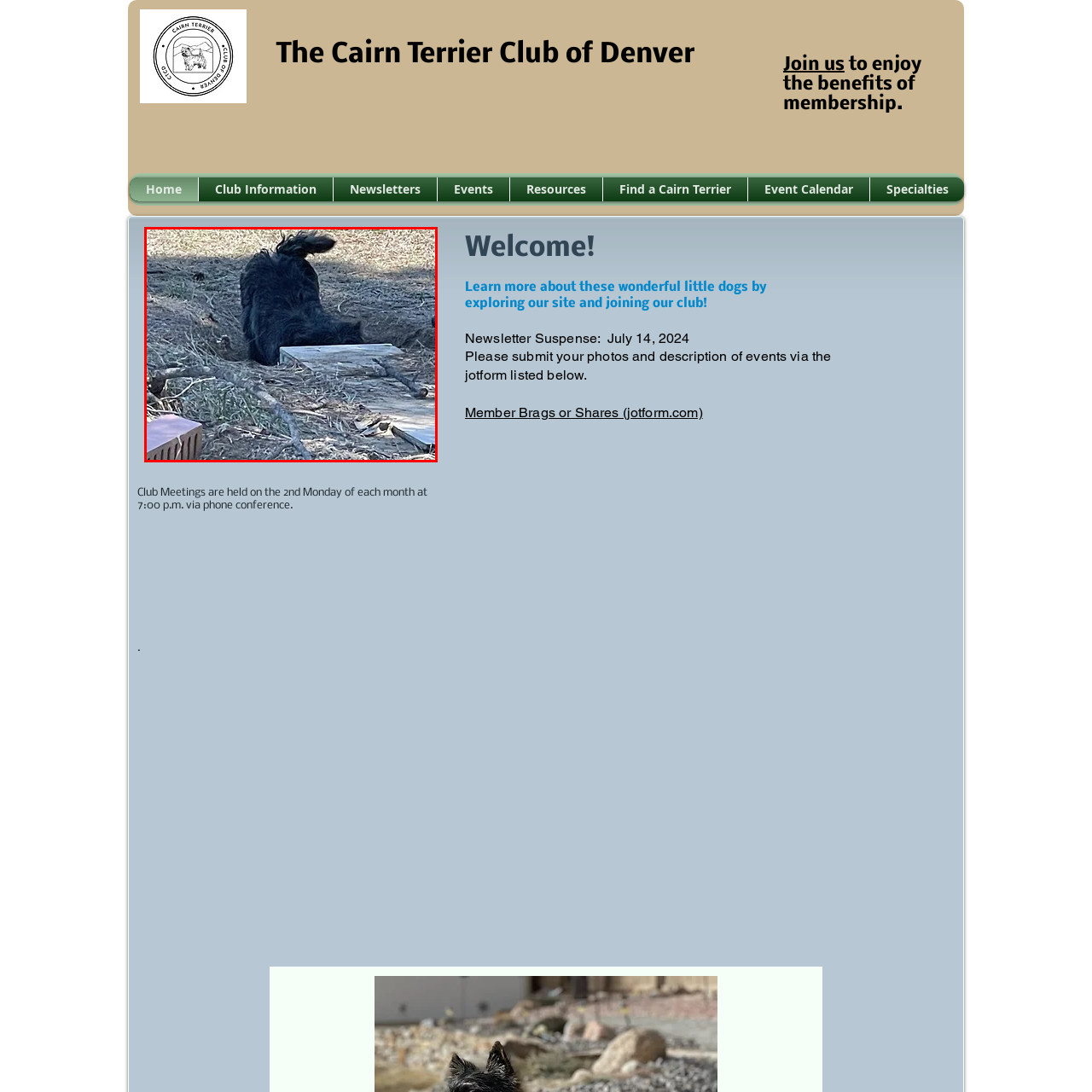Generate a meticulous caption for the image that is highlighted by the red boundary line.

In this image, a Cairn Terrier is energetically digging into the ground, showcasing its natural curiosity and playful spirit. The dog's thick, black fur contrasts with the brown earth and scattered branches, highlighting its adventurous nature. Nearby, there are wooden planks and bricks, adding a rustic touch to the scene. The backdrop hints at a natural outdoor setting, suggesting a day of exploration and play. This moment captures the charming antics of this lively breed, known for their tenacity and love for digging.